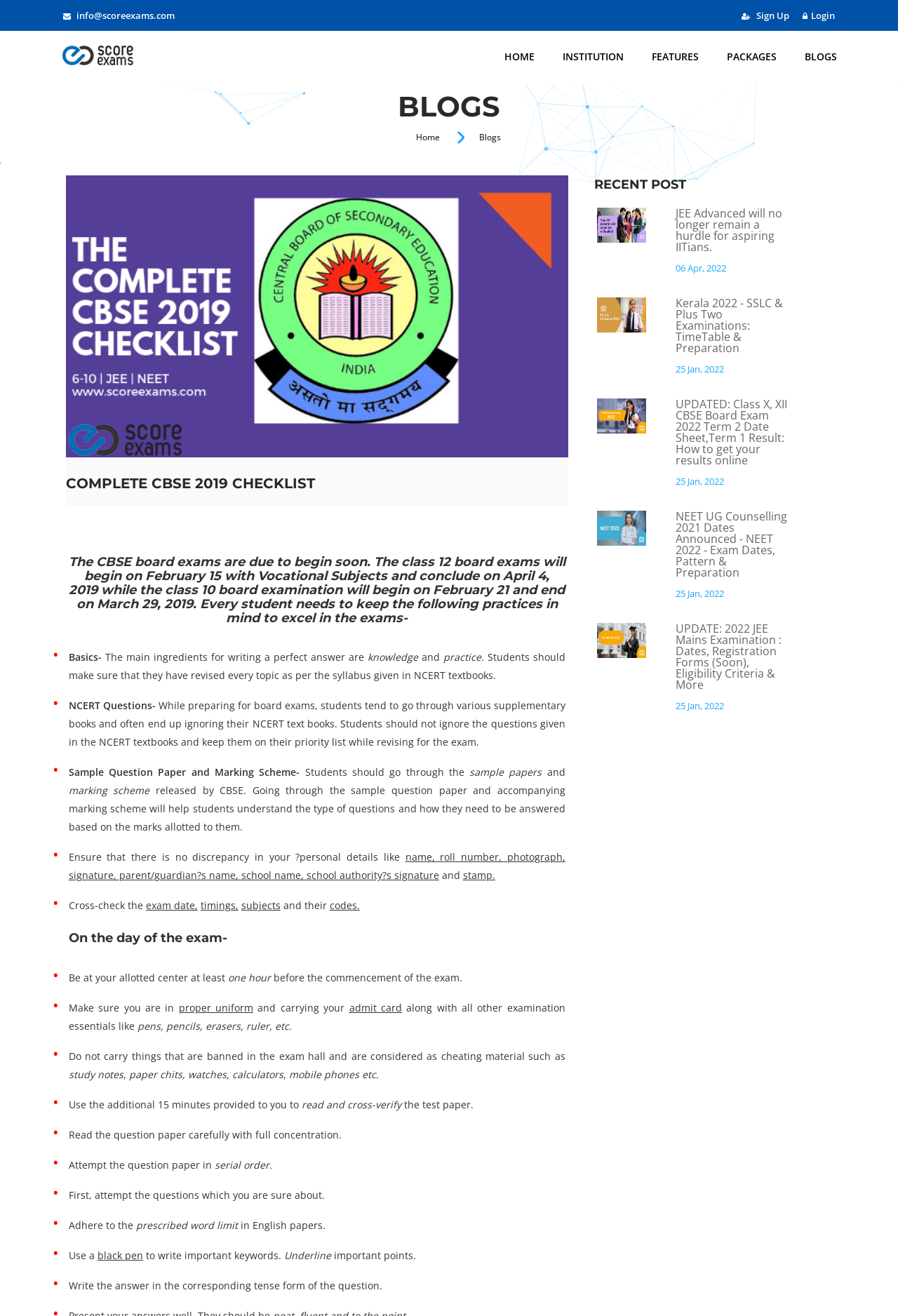What is the title of the blog post? Observe the screenshot and provide a one-word or short phrase answer.

COMPLETE CBSE 2019 CHECKLIST